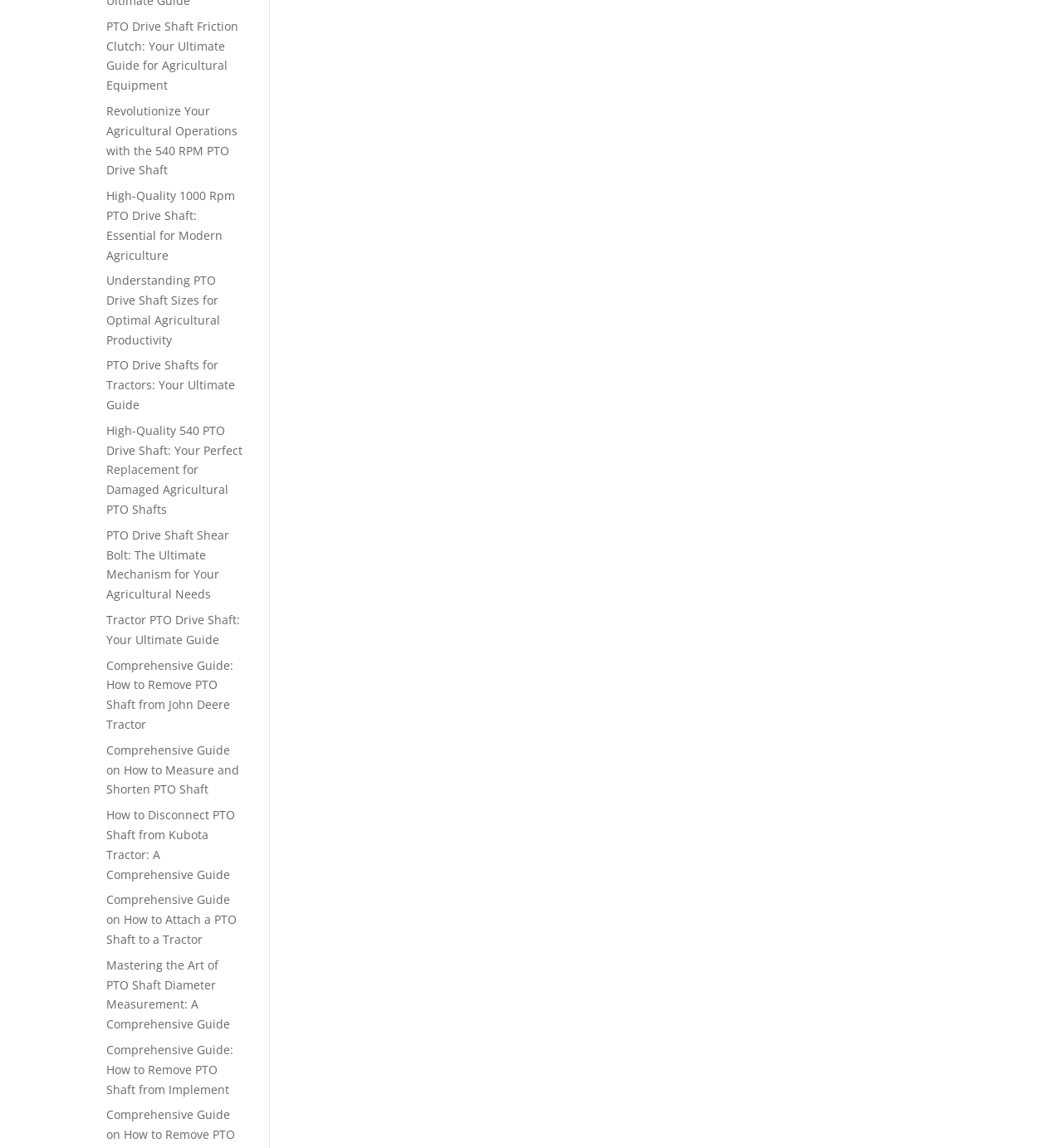Highlight the bounding box coordinates of the element you need to click to perform the following instruction: "Discover PTO Drive Shafts for Tractors."

[0.1, 0.311, 0.221, 0.359]